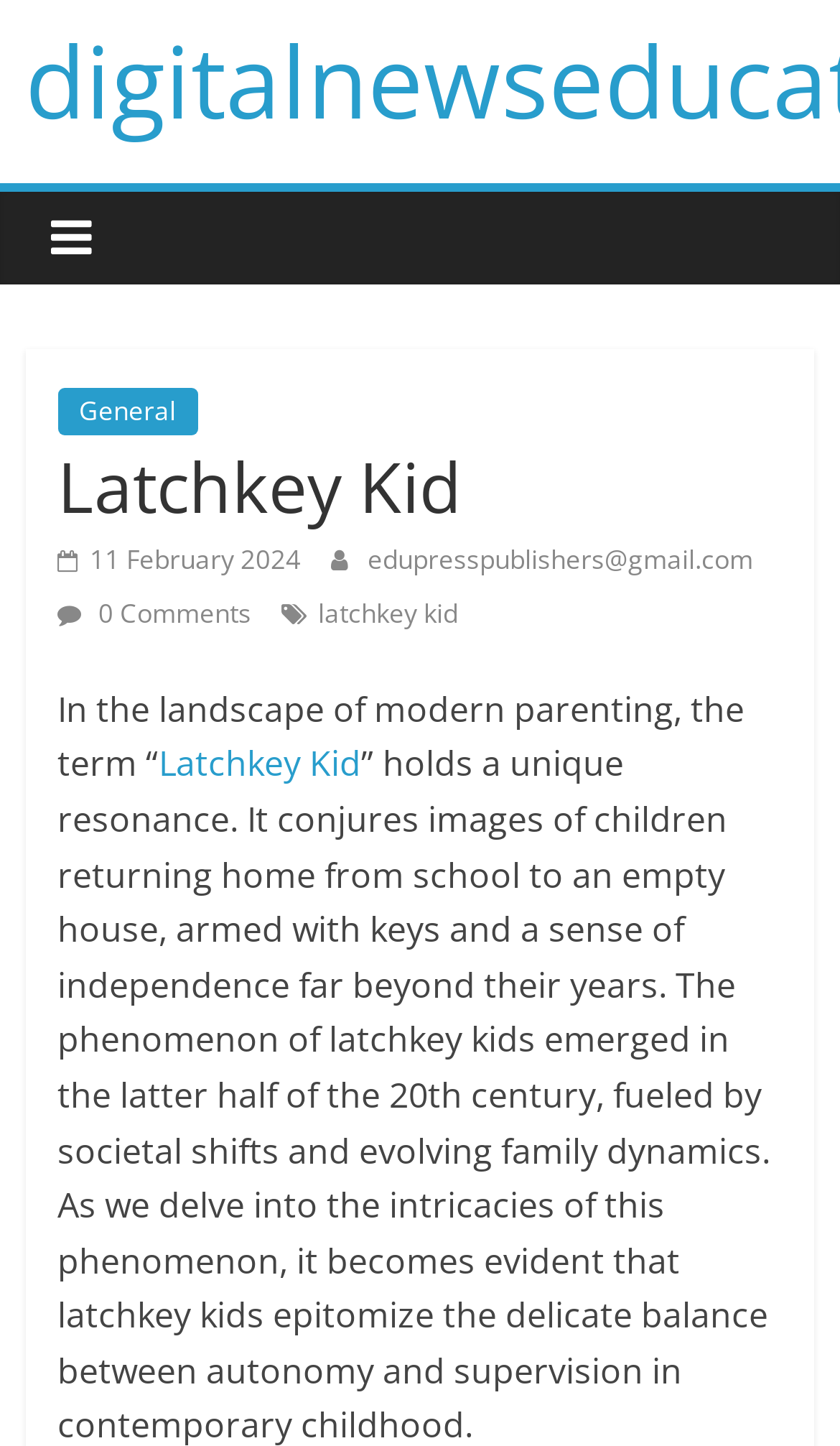Answer briefly with one word or phrase:
What is the email address of the publisher?

edupresspublishers@gmail.com